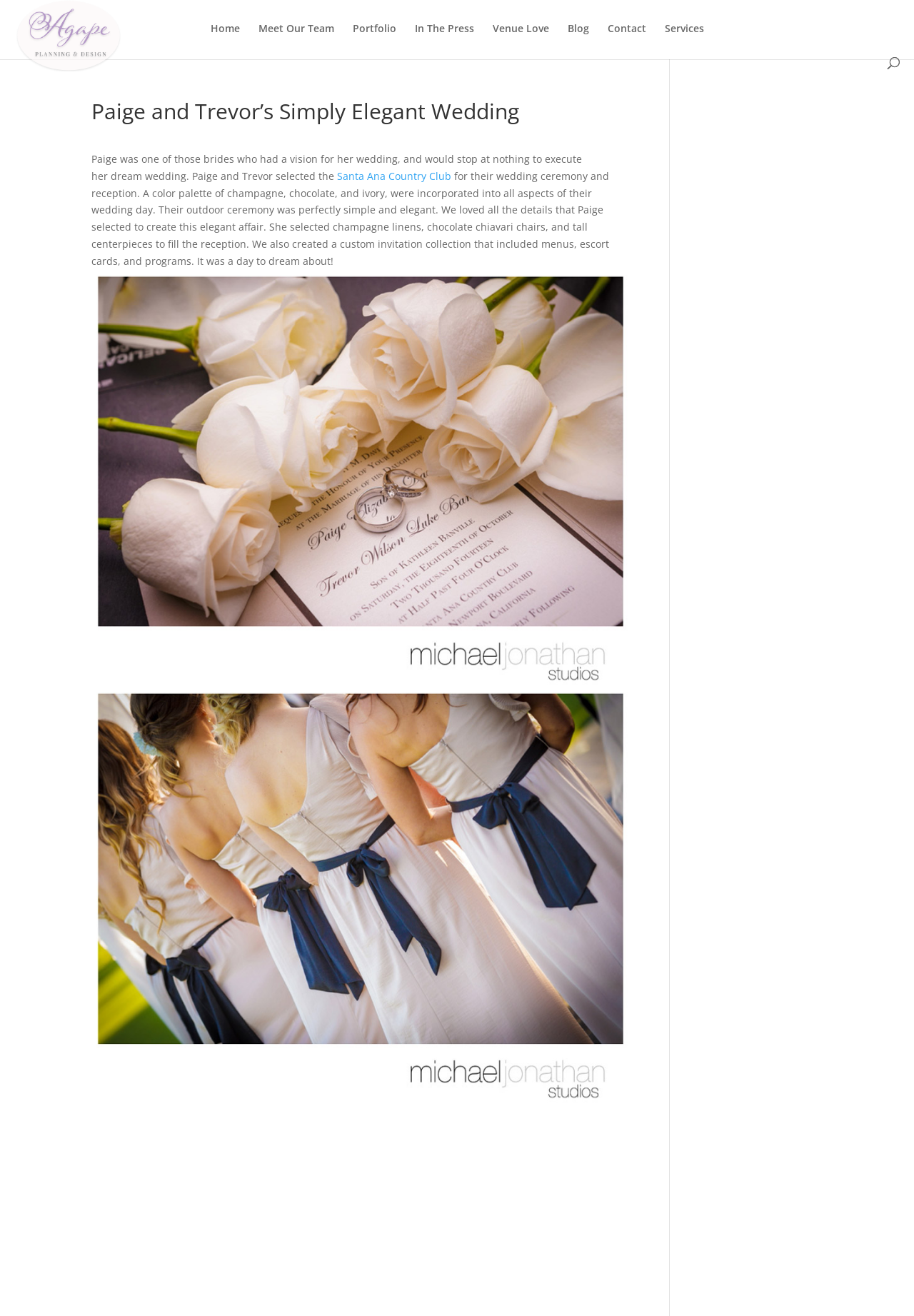Determine the bounding box coordinates of the element that should be clicked to execute the following command: "view more images".

[0.1, 0.205, 0.689, 0.522]